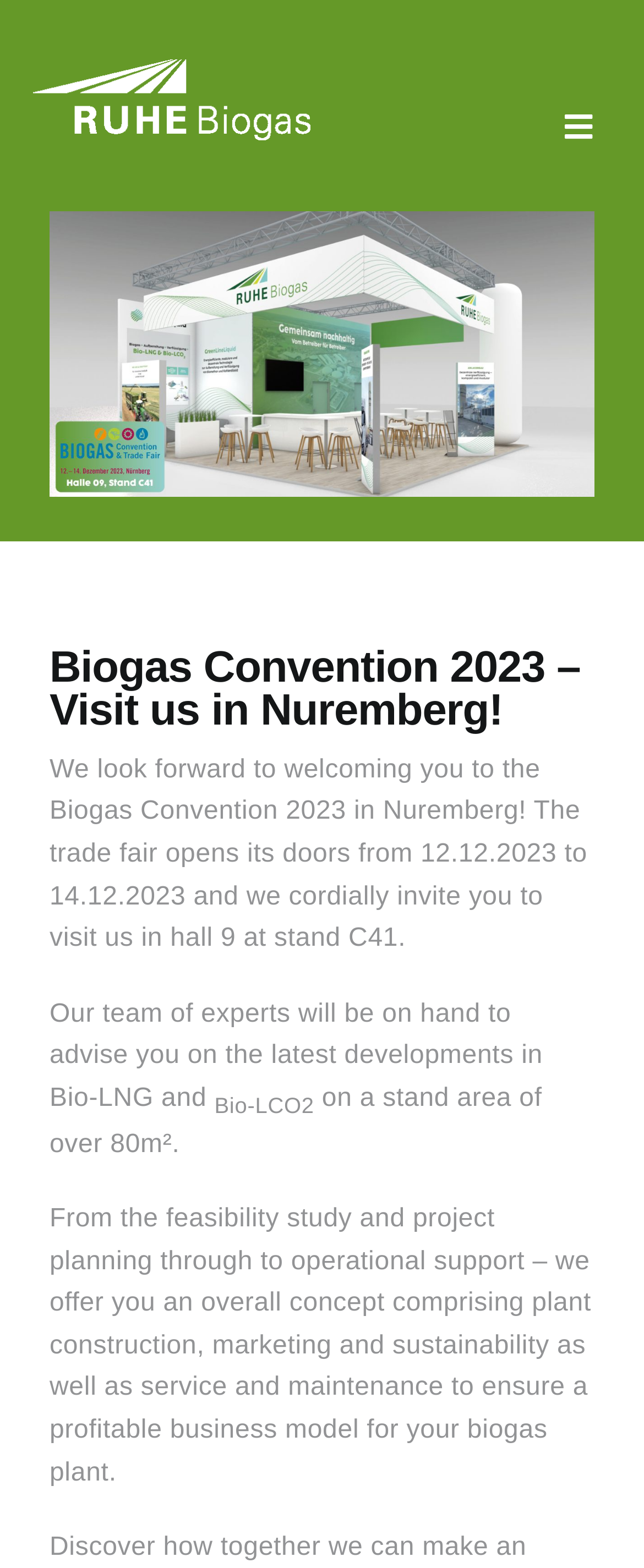Locate the bounding box coordinates of the UI element described by: "Toggle Navigation". Provide the coordinates as four float numbers between 0 and 1, formatted as [left, top, right, bottom].

[0.848, 0.058, 0.949, 0.103]